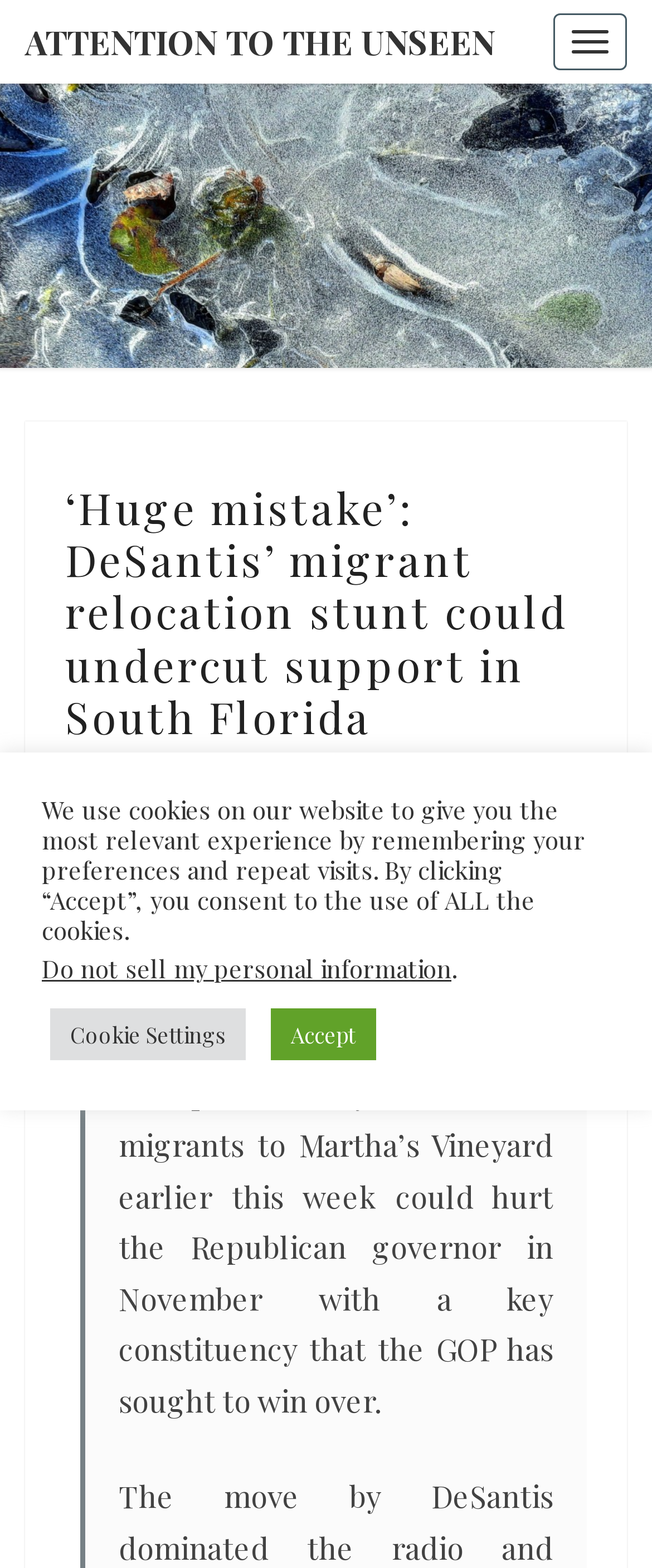Refer to the image and provide a thorough answer to this question:
What party does the governor belong to?

The article mentions 'the Republican governor' which implies that the governor, Ron DeSantis, belongs to the Republican party.